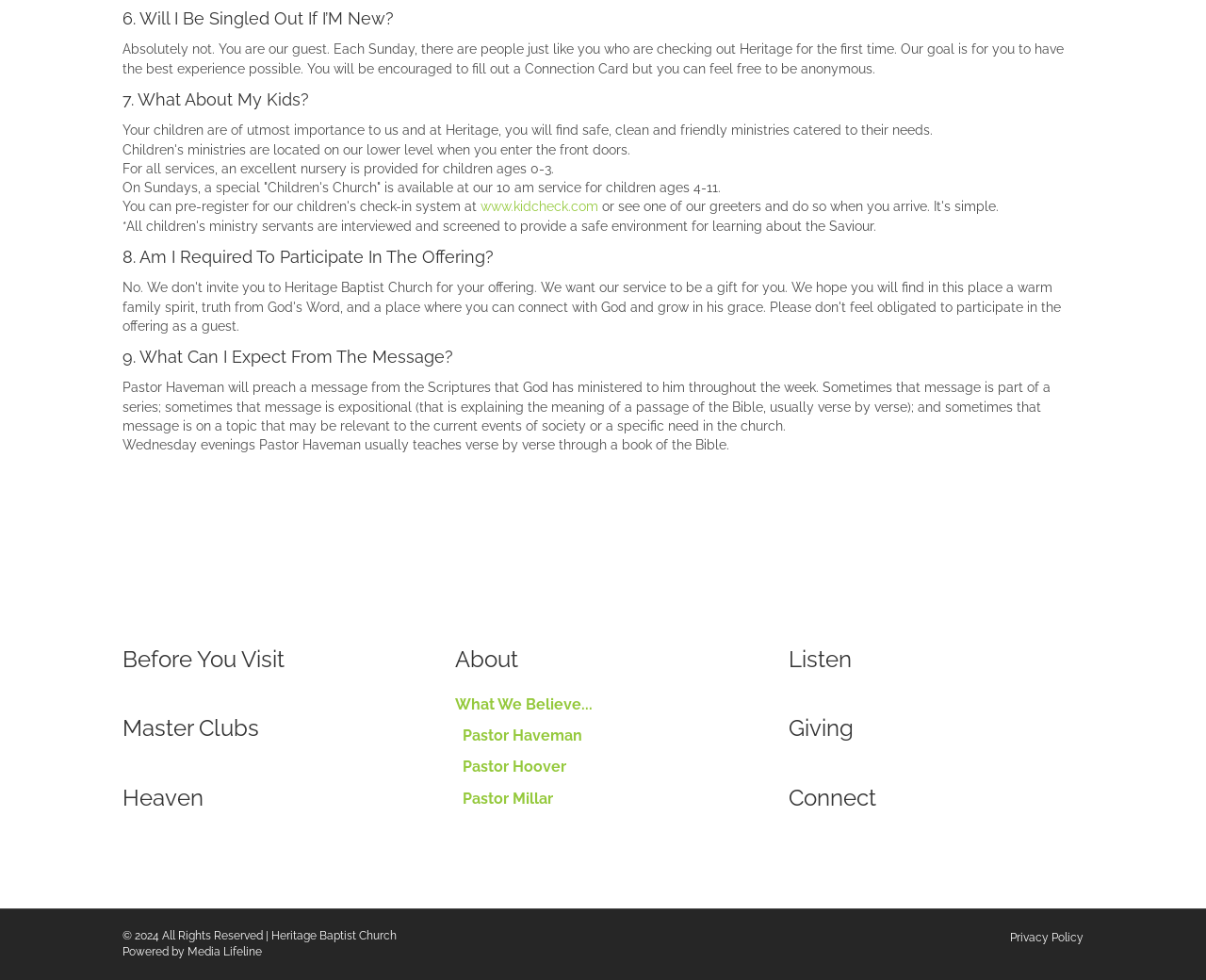Give the bounding box coordinates for the element described by: "About".

[0.378, 0.658, 0.43, 0.686]